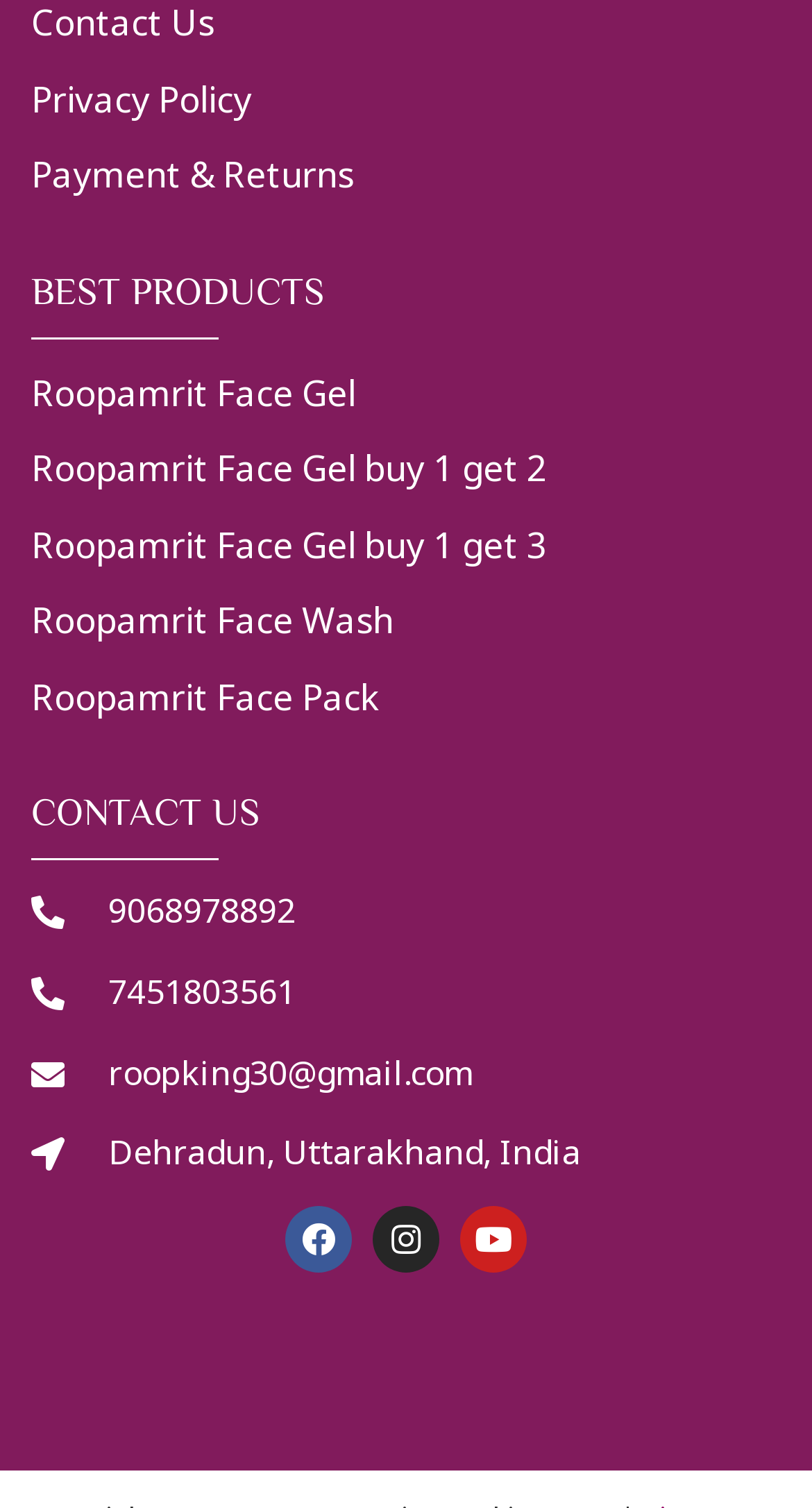Answer the following in one word or a short phrase: 
How many social media platforms are linked?

3